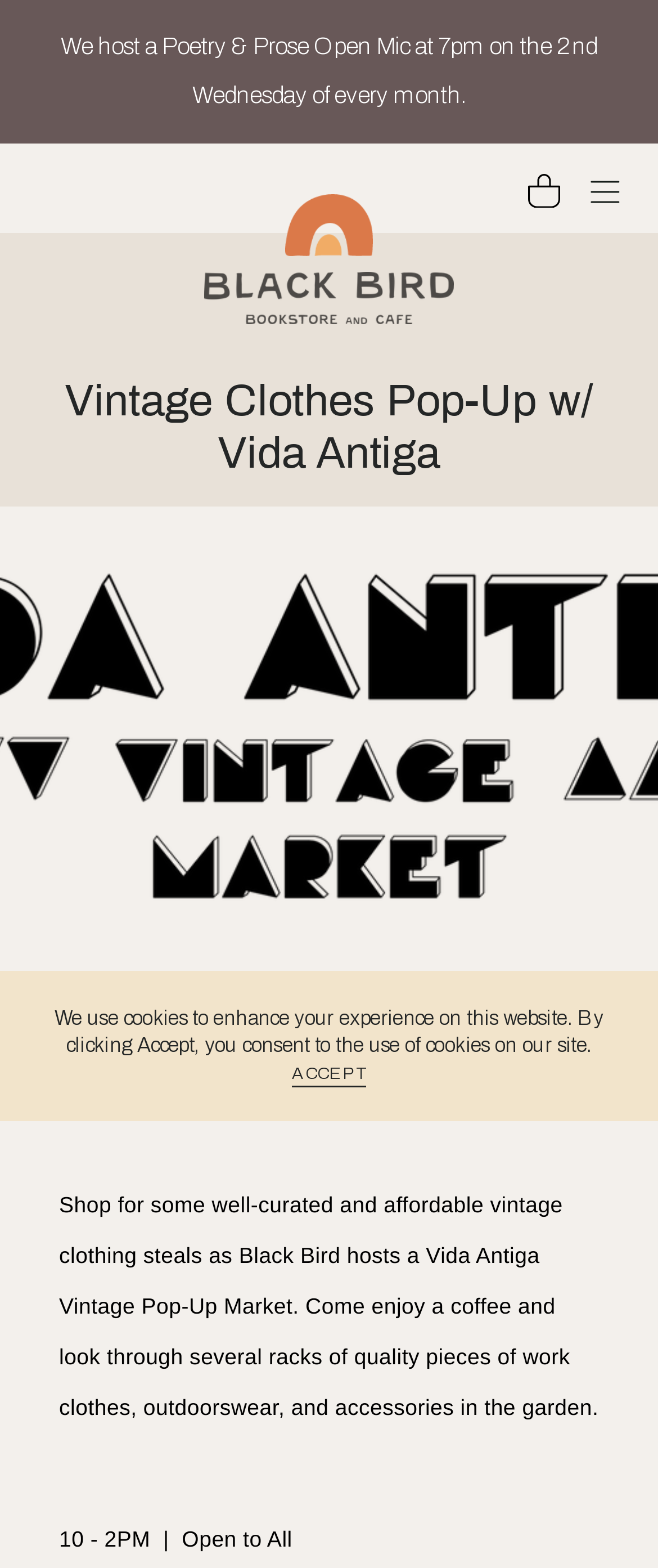Examine the image and give a thorough answer to the following question:
What is the purpose of the Vida Antiga Vintage Pop-Up Market?

I inferred this by reading the static text elements that describe the event, which mention shopping for well-curated and affordable vintage clothing steals.